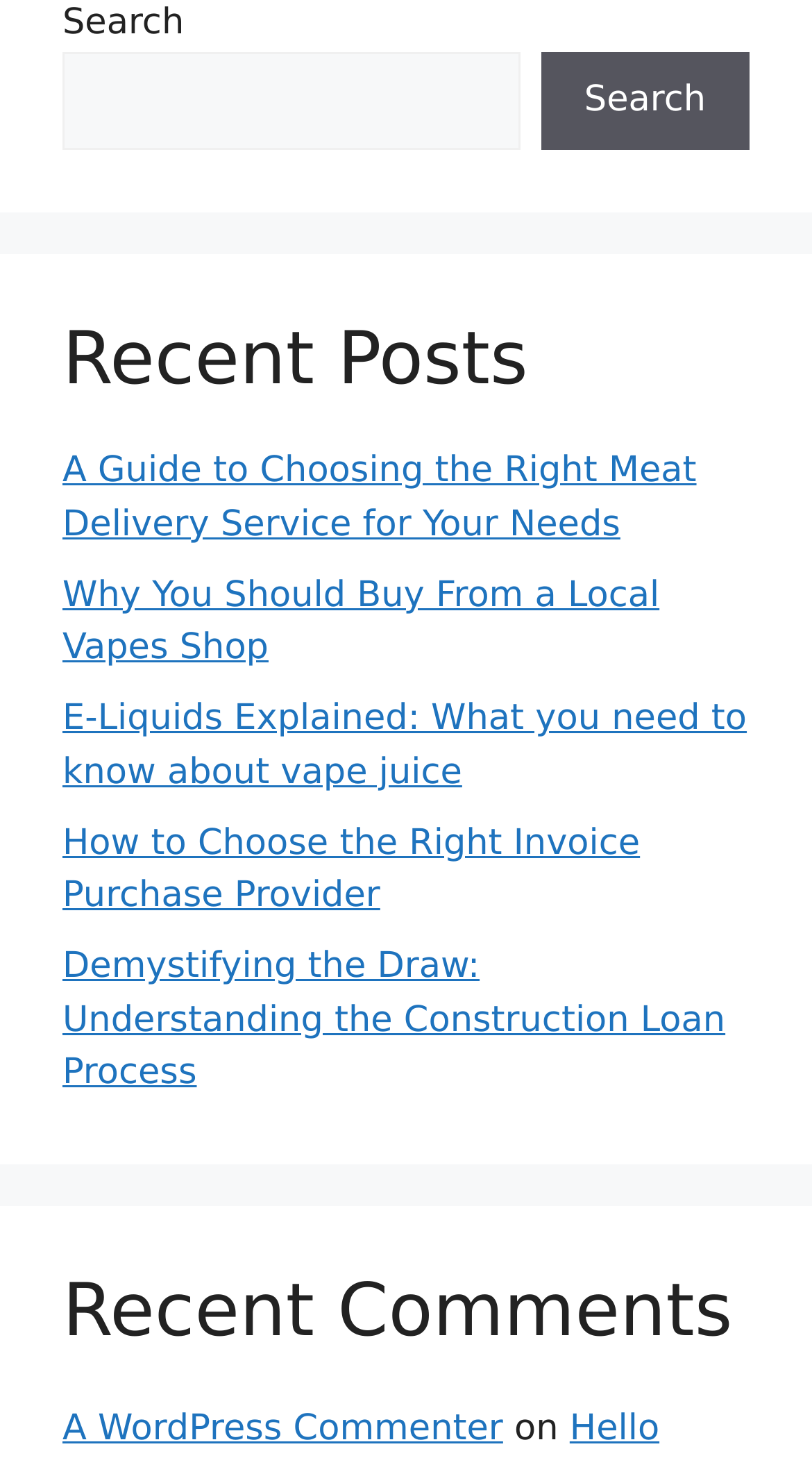Please provide the bounding box coordinates in the format (top-left x, top-left y, bottom-right x, bottom-right y). Remember, all values are floating point numbers between 0 and 1. What is the bounding box coordinate of the region described as: Search

[0.666, 0.035, 0.923, 0.102]